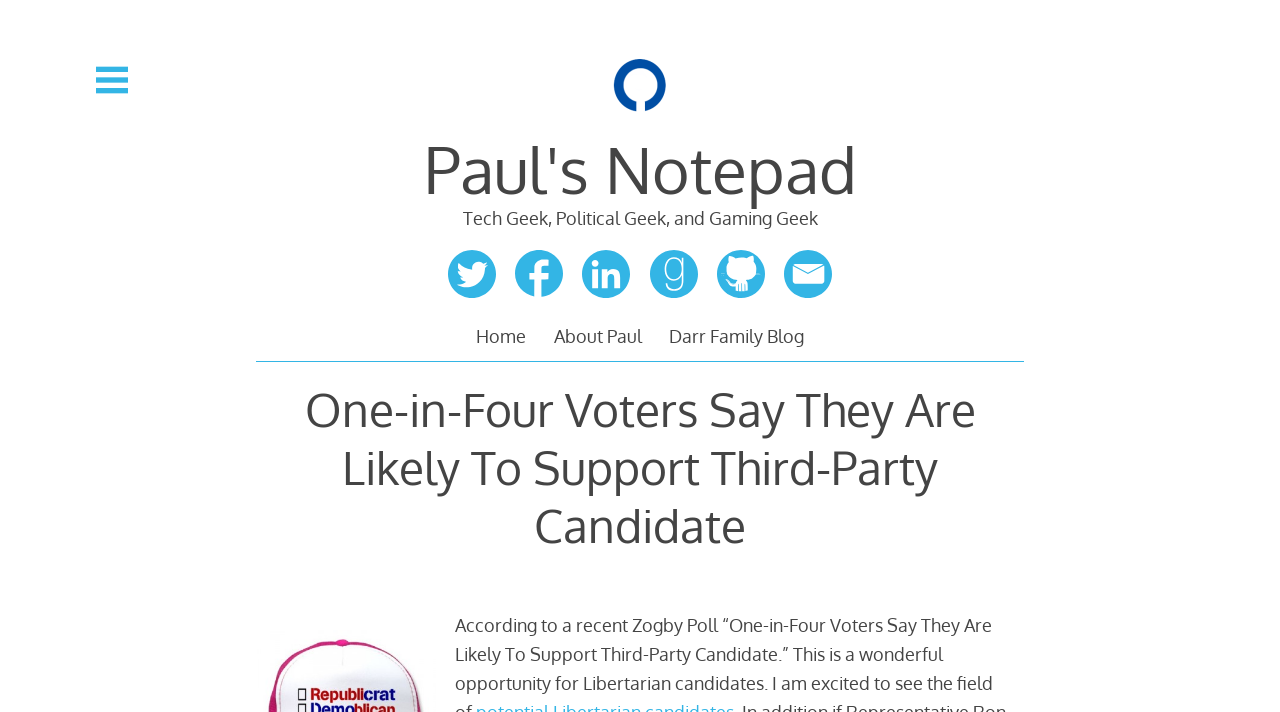Using the information in the image, could you please answer the following question in detail:
How many links are there in the sidebar?

I counted the number of link elements with image descriptions that are located in the sidebar region of the webpage, which are [63], [64], [65], [66], [67], [68], and [99]. These links are likely part of the sidebar navigation.